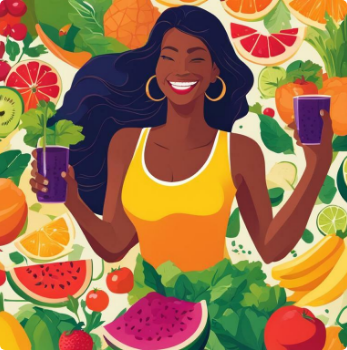From the image, can you give a detailed response to the question below:
What surrounds the woman in the image?

The image features an array of fresh fruits and vegetables surrounding the woman, including watermelon, tomatoes, bananas, and various citrus fruits, which highlights the importance of incorporating a diverse diet rich in nutrients.